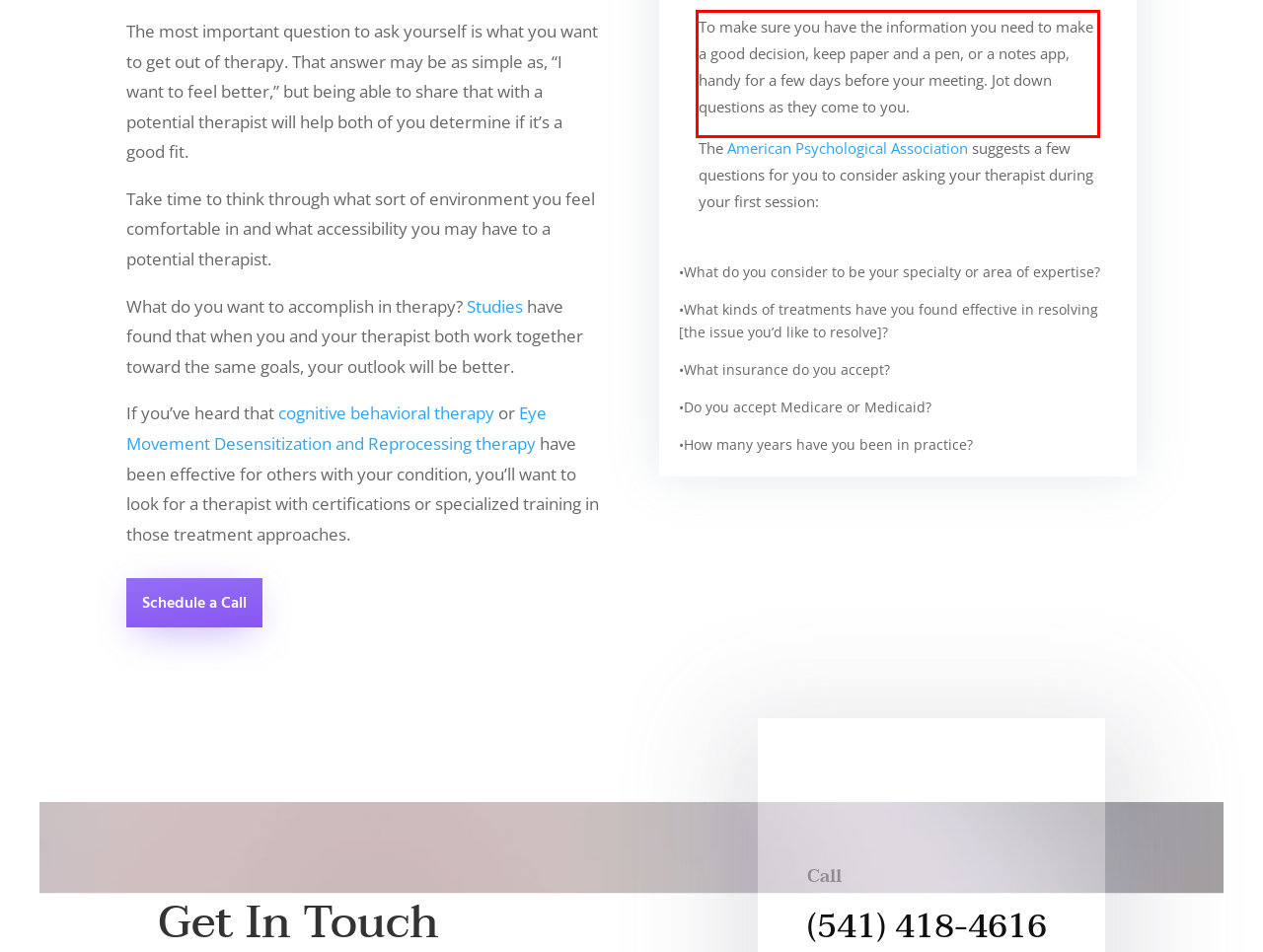Examine the webpage screenshot, find the red bounding box, and extract the text content within this marked area.

To make sure you have the information you need to make a good decision, keep paper and a pen, or a notes app, handy for a few days before your meeting. Jot down questions as they come to you.